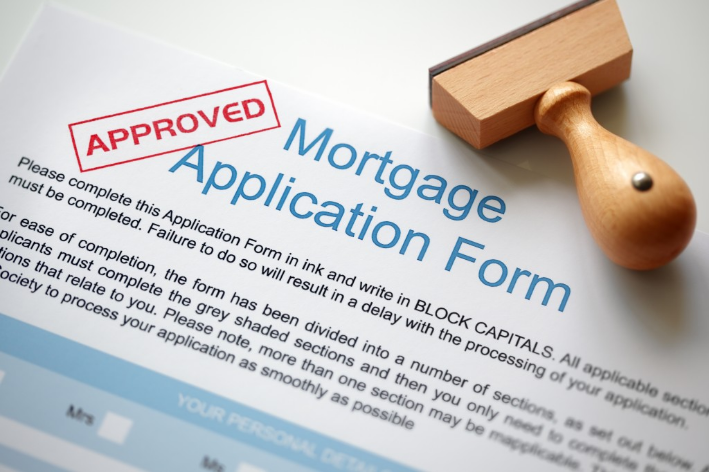Generate an in-depth description of the image you see.

This image depicts an approved mortgage application form prominently featuring the word "APPROVED" in bold red letters across the top. The form is laid out on a surface, accompanied by a rubber stamp that suggests its official status. The document is structured with clear sections, guiding applicants on how to fill out their personal details correctly. It emphasizes the importance of completing the application in ink and in block capitals to avoid delays in processing. This visual element strongly conveys the theme of loan application eligibility, highlighting the significance of having all necessary criteria met and documentation ready for a successful mortgage application.